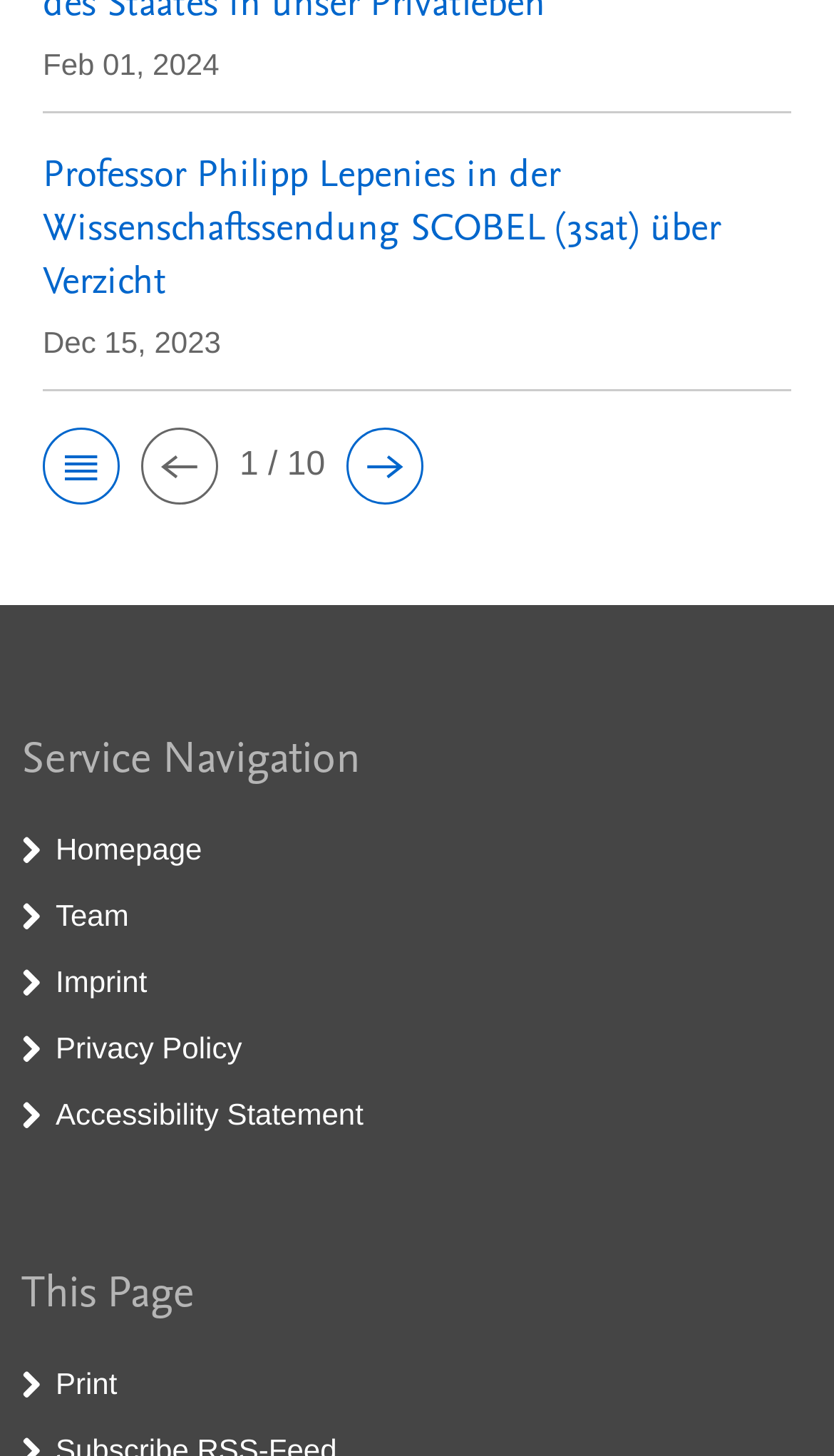Please identify the bounding box coordinates of the area I need to click to accomplish the following instruction: "go to previous page".

[0.169, 0.291, 0.262, 0.349]